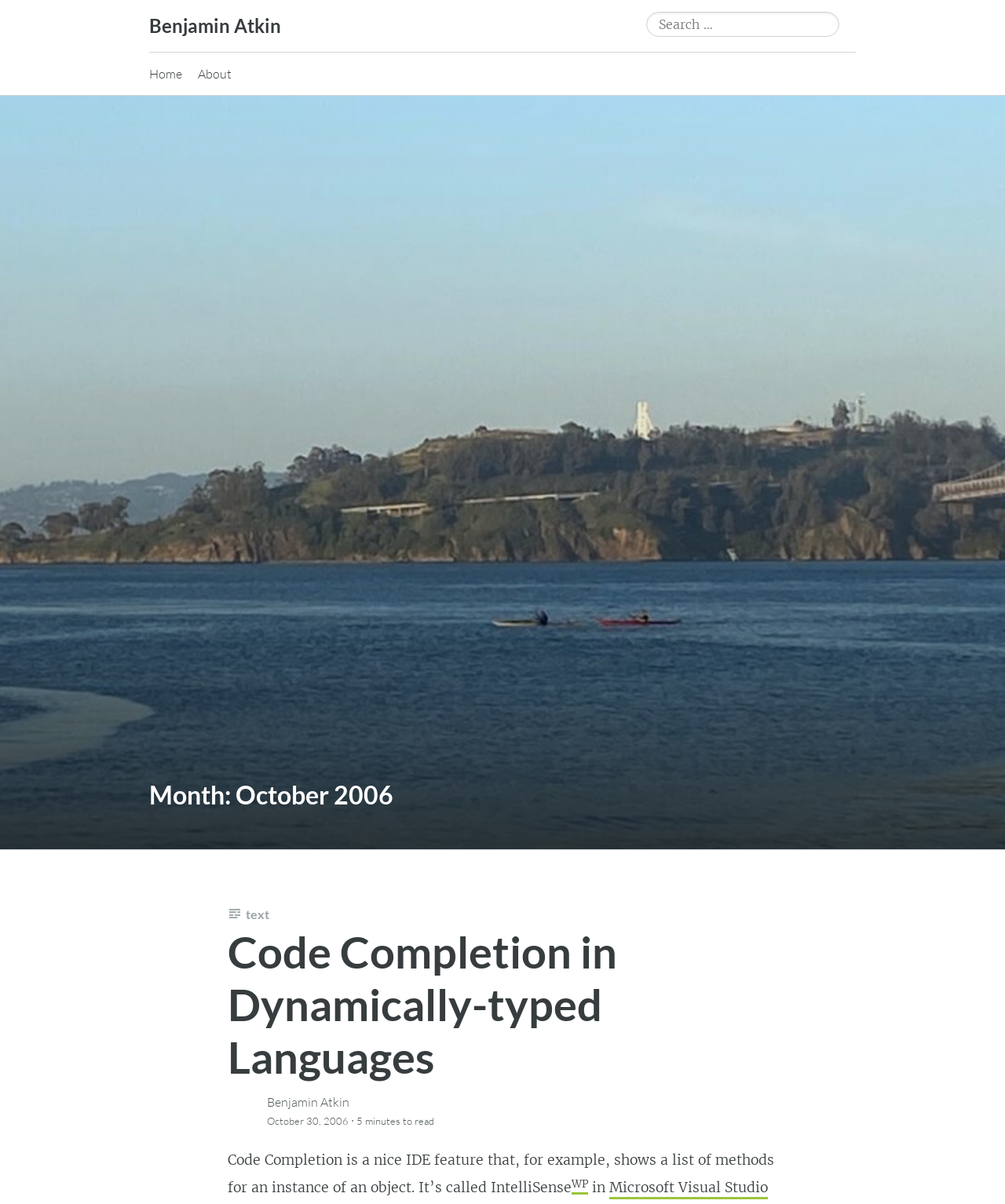Locate the bounding box coordinates of the clickable region necessary to complete the following instruction: "Search for something". Provide the coordinates in the format of four float numbers between 0 and 1, i.e., [left, top, right, bottom].

[0.643, 0.01, 0.852, 0.031]